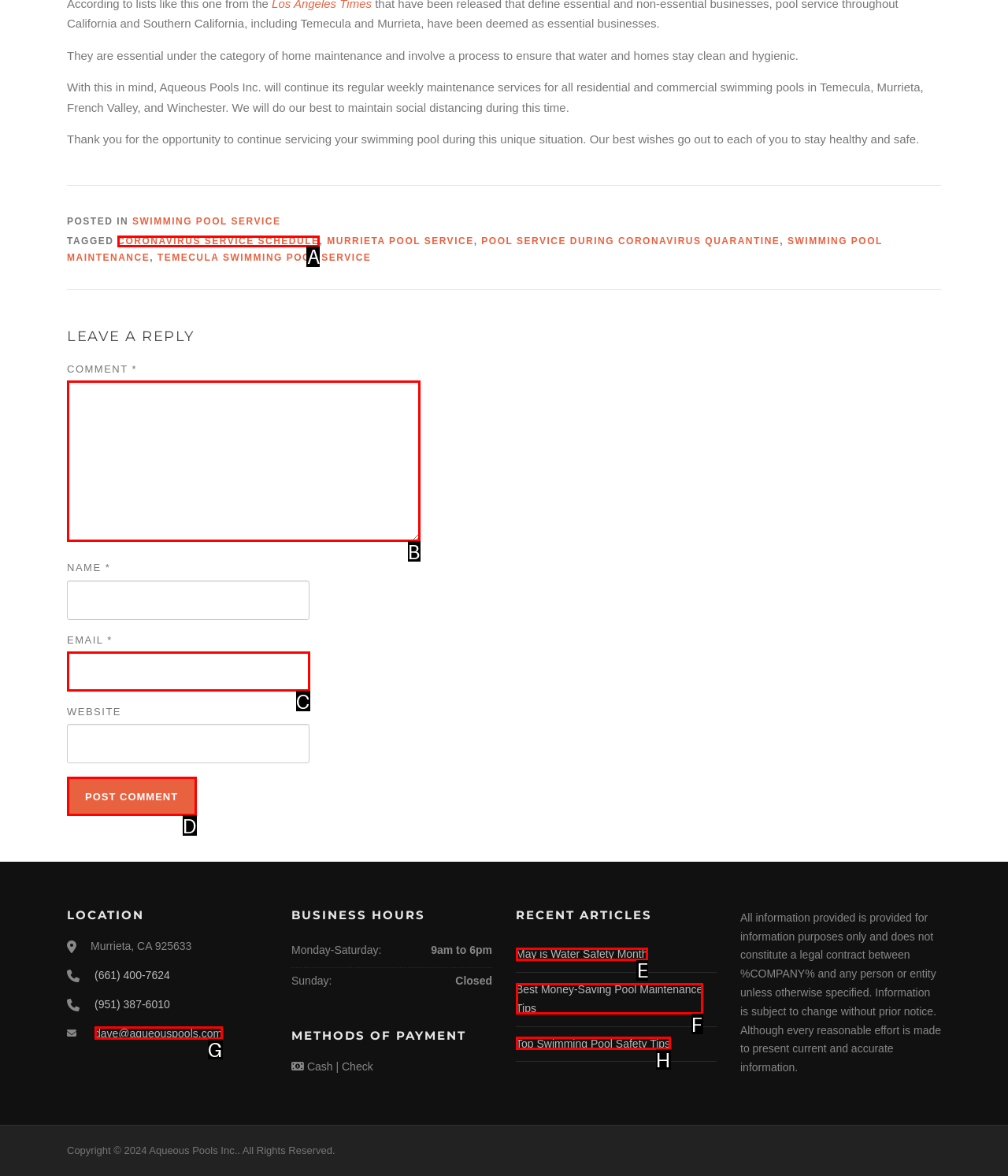Point out the option that aligns with the description: Links
Provide the letter of the corresponding choice directly.

None